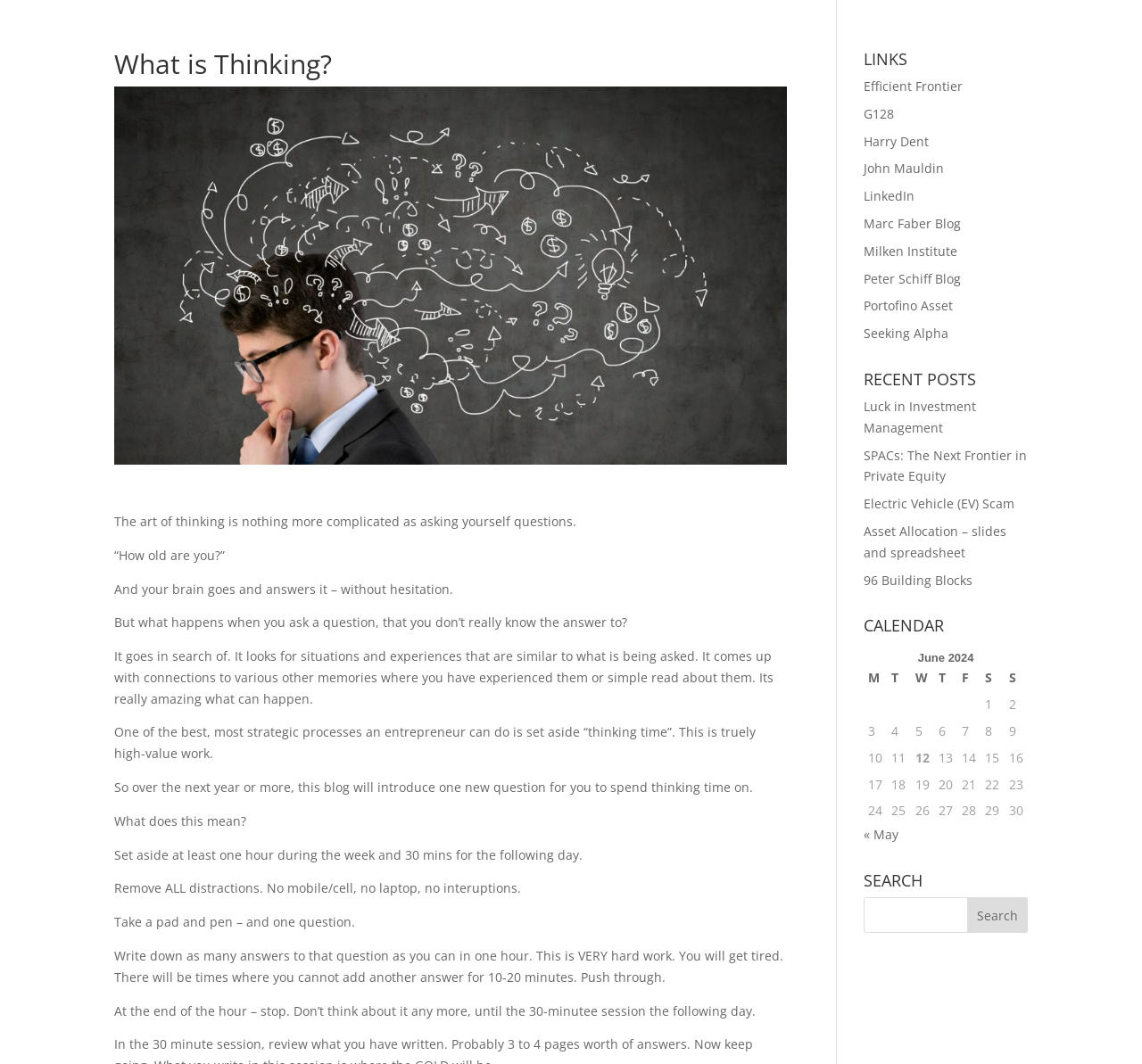Bounding box coordinates are to be given in the format (top-left x, top-left y, bottom-right x, bottom-right y). All values must be floating point numbers between 0 and 1. Provide the bounding box coordinate for the UI element described as: LinkedIn

[0.756, 0.176, 0.801, 0.192]